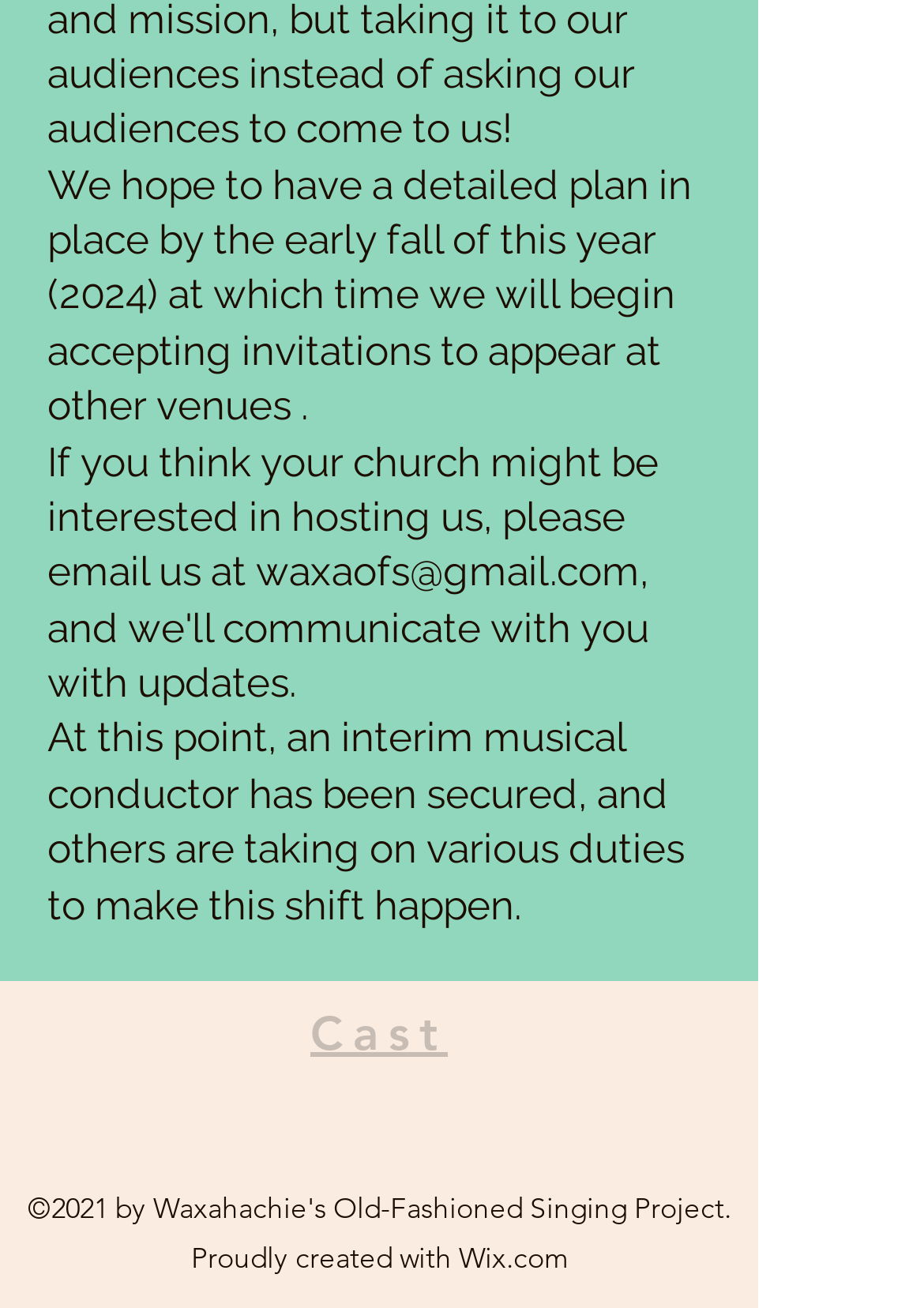What is the expected timeline for a detailed plan?
Using the image, give a concise answer in the form of a single word or short phrase.

Early fall 2024